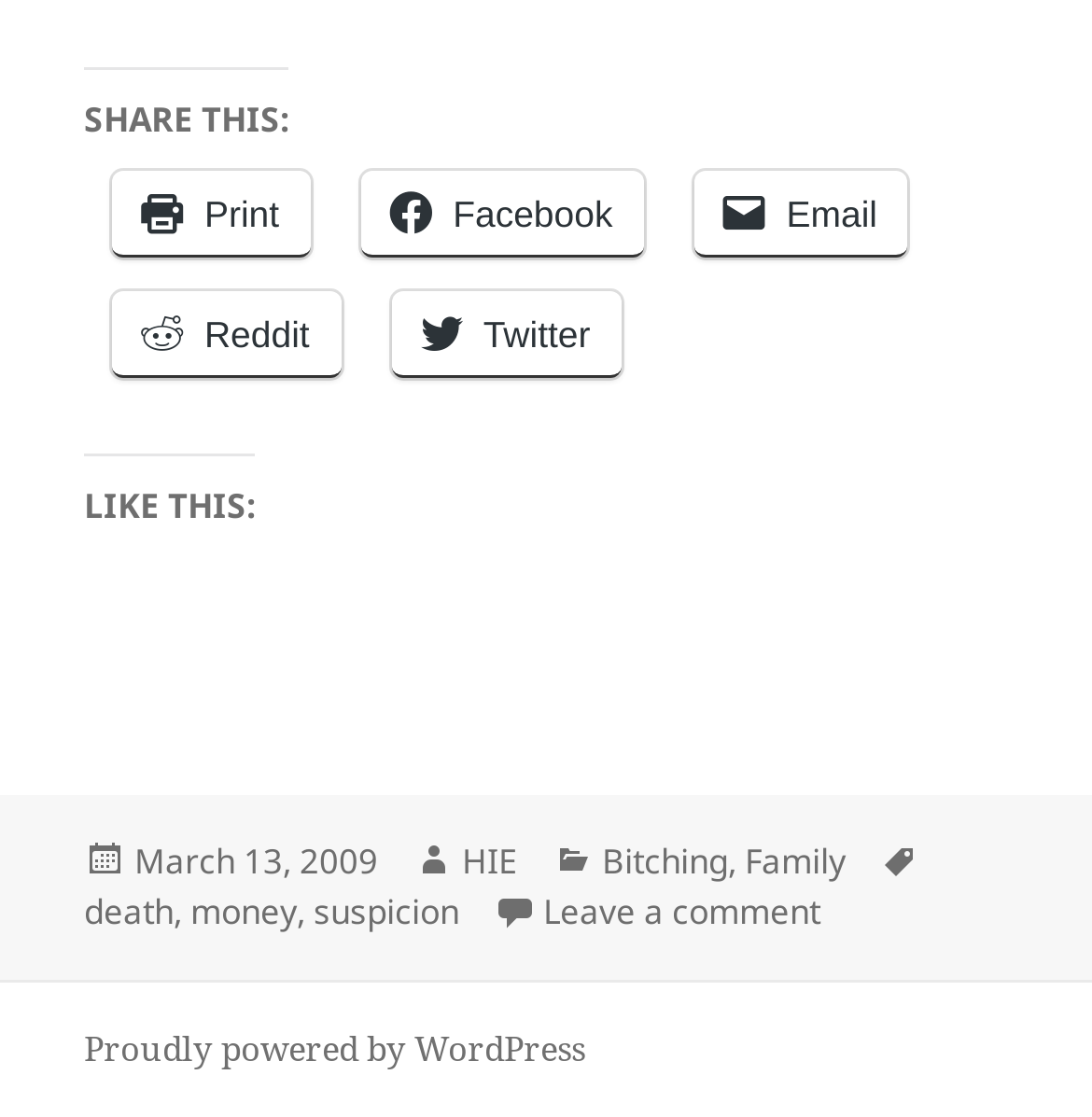Analyze the image and give a detailed response to the question:
What is the date of the post?

I found the date of the post by looking at the footer section of the webpage, where it says 'Posted on' followed by the date 'March 13, 2009'.